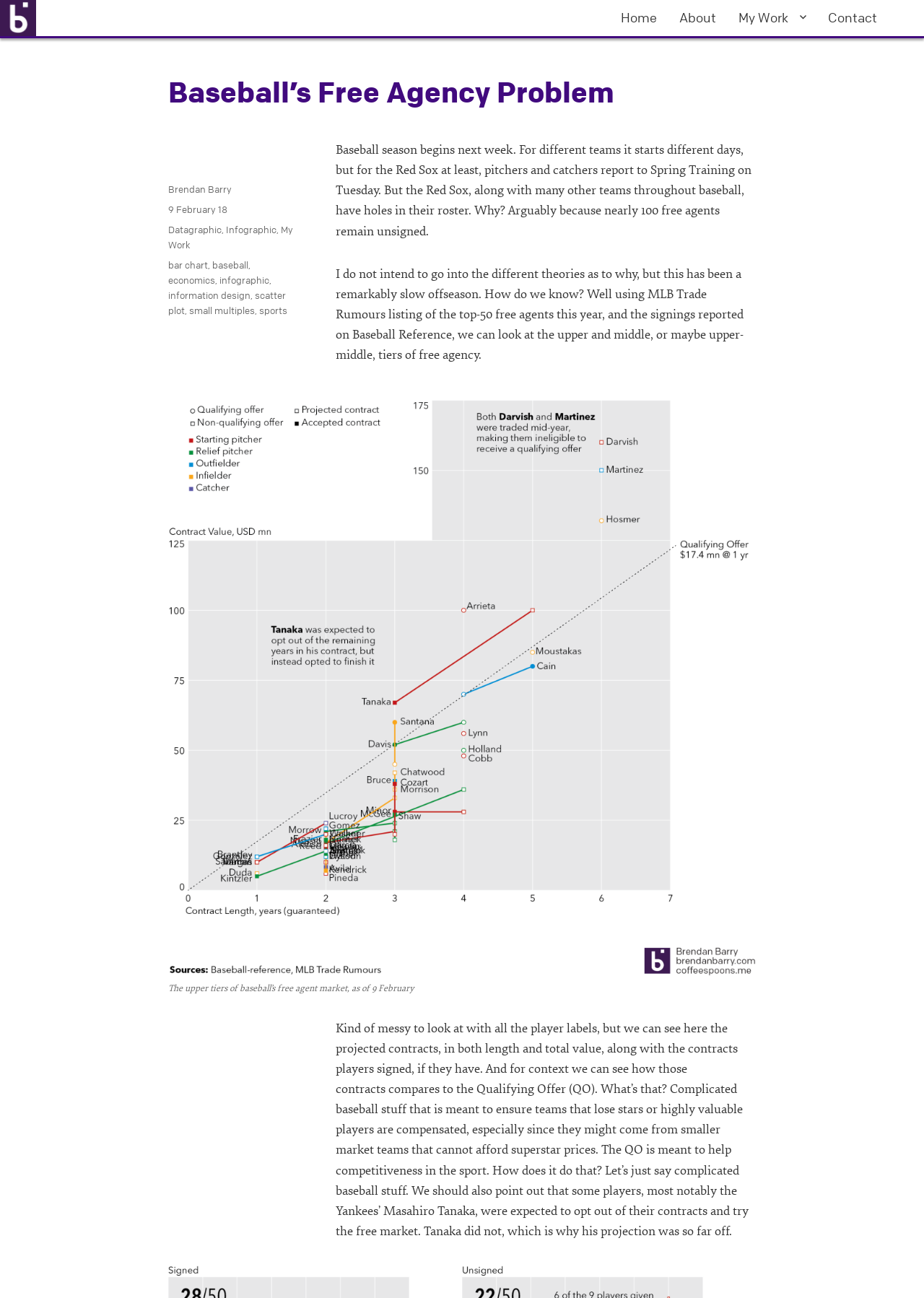What type of graph is shown in the article?
Based on the image, give a concise answer in the form of a single word or short phrase.

Bar chart